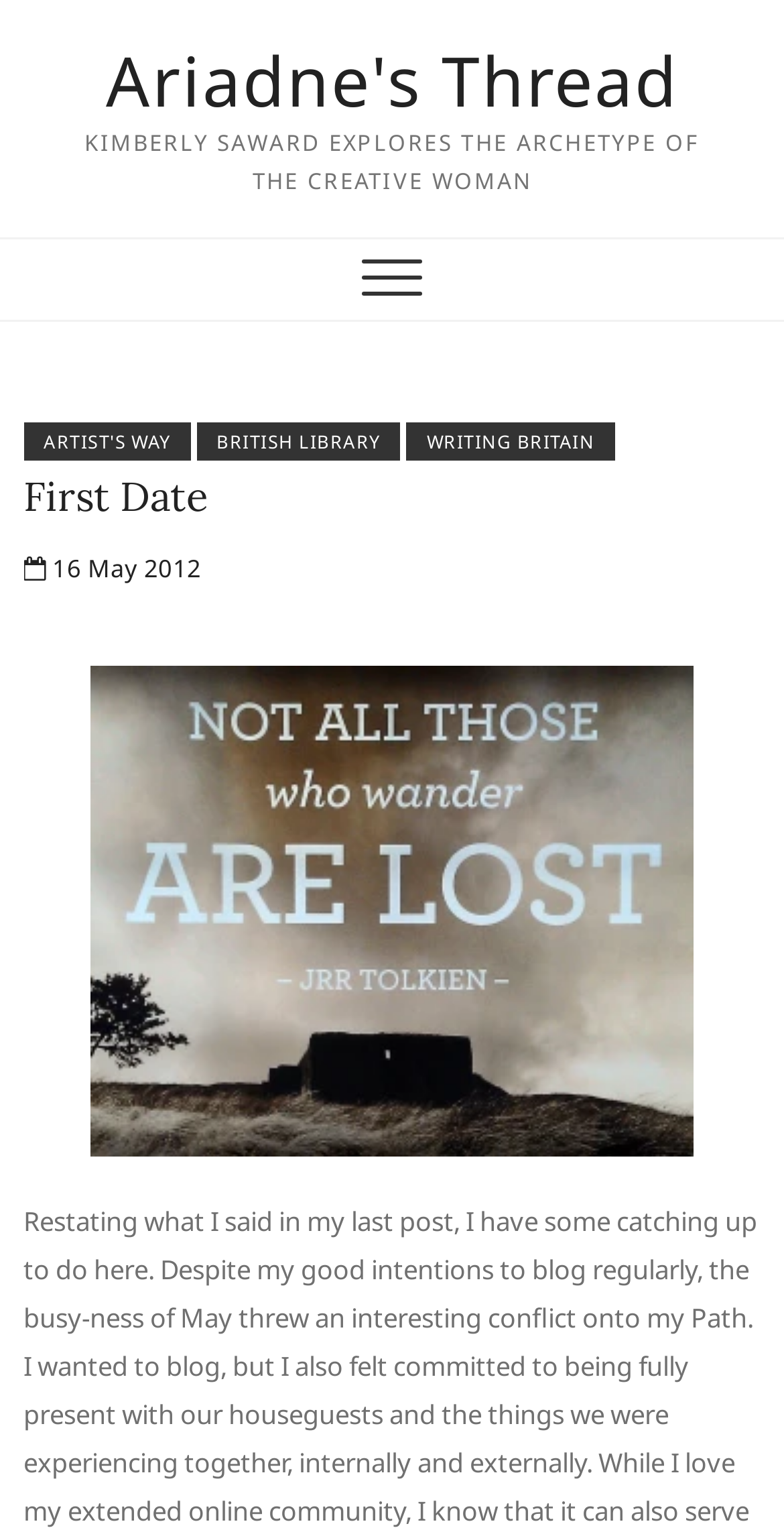Is there an image on the webpage?
Using the information from the image, answer the question thoroughly.

There is an image element on the webpage, which is a child of the link element with an empty text. The image element has a bounding box with coordinates [0.115, 0.435, 0.885, 0.755].